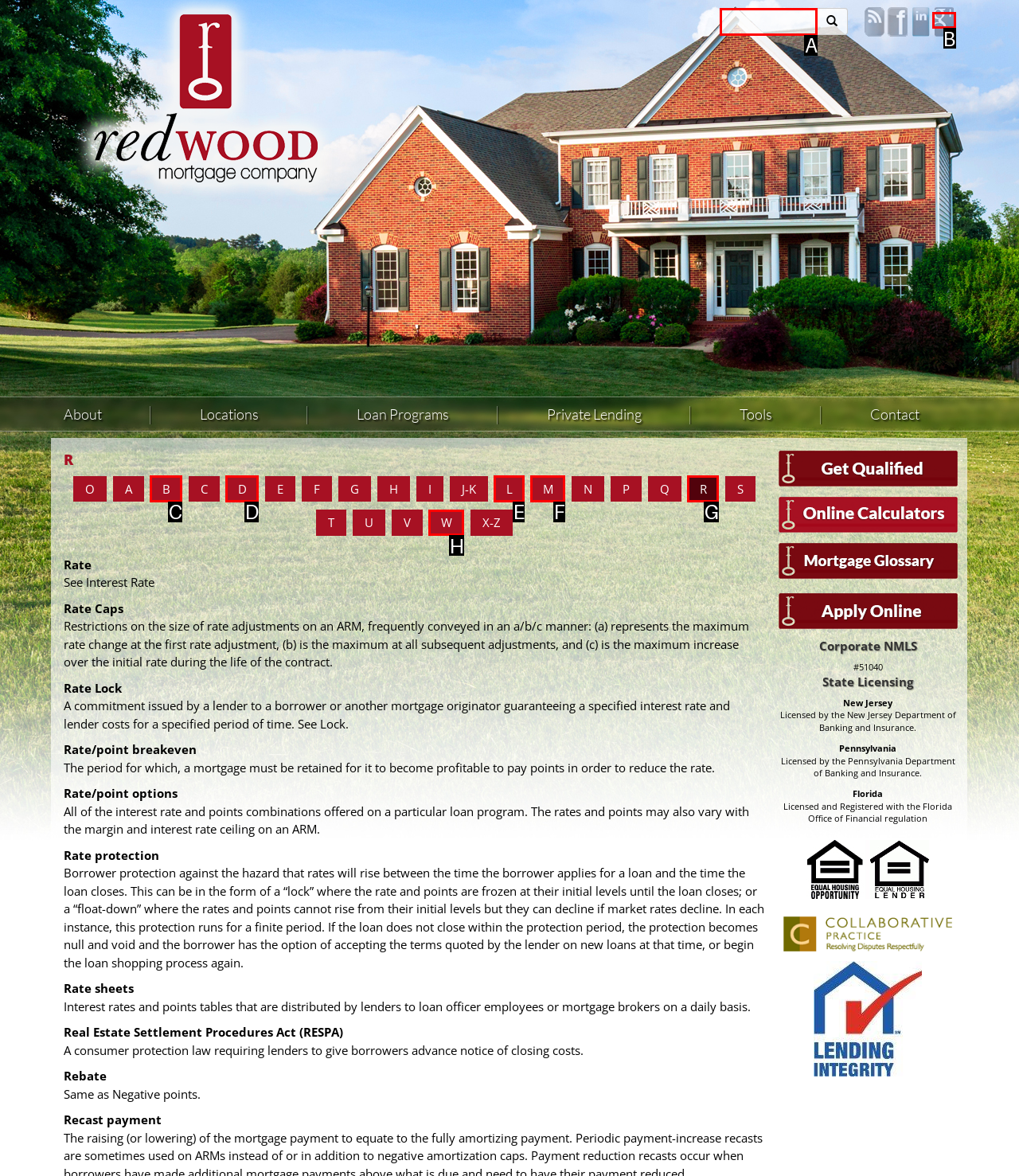Choose the HTML element that needs to be clicked for the given task: Search for something Respond by giving the letter of the chosen option.

A